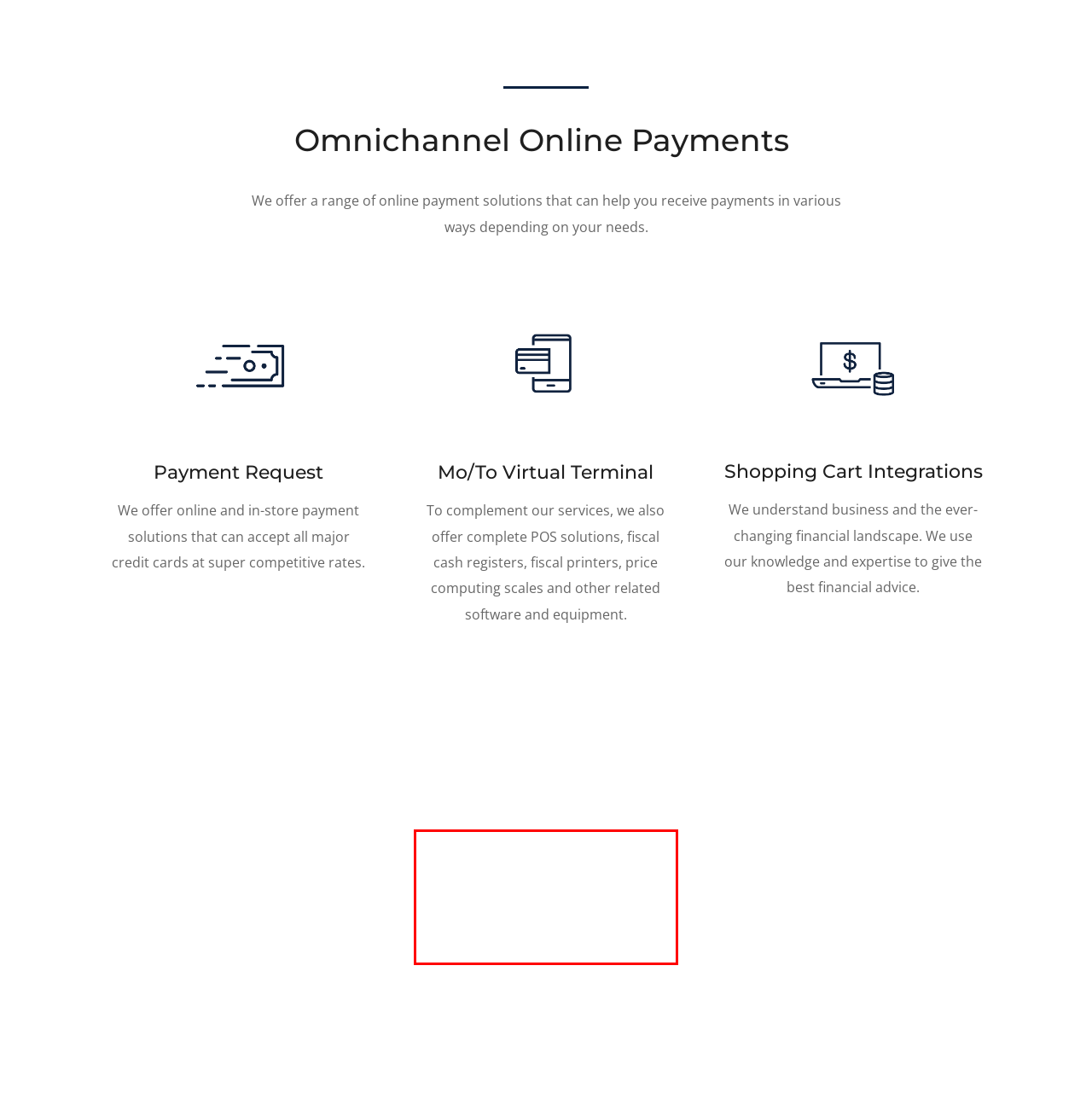Please extract the text content from the UI element enclosed by the red rectangle in the screenshot.

To complement our services, we also offer complete POS solutions, fiscal cash registers, fiscal printers, price computing scales and other related software and equipment.